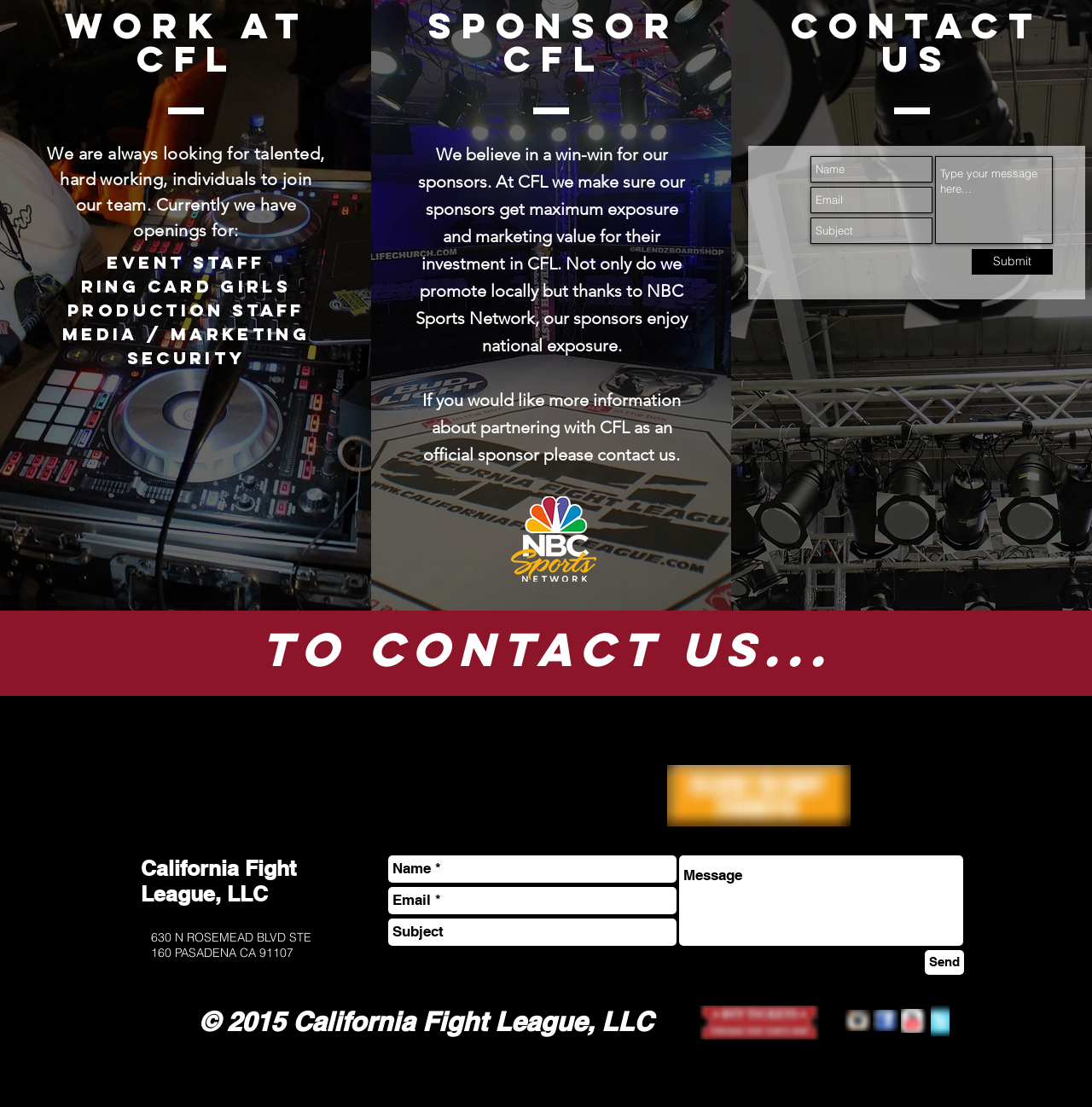Please determine the bounding box coordinates of the element to click on in order to accomplish the following task: "Contact CFL as an official sponsor". Ensure the coordinates are four float numbers ranging from 0 to 1, i.e., [left, top, right, bottom].

[0.387, 0.352, 0.624, 0.42]